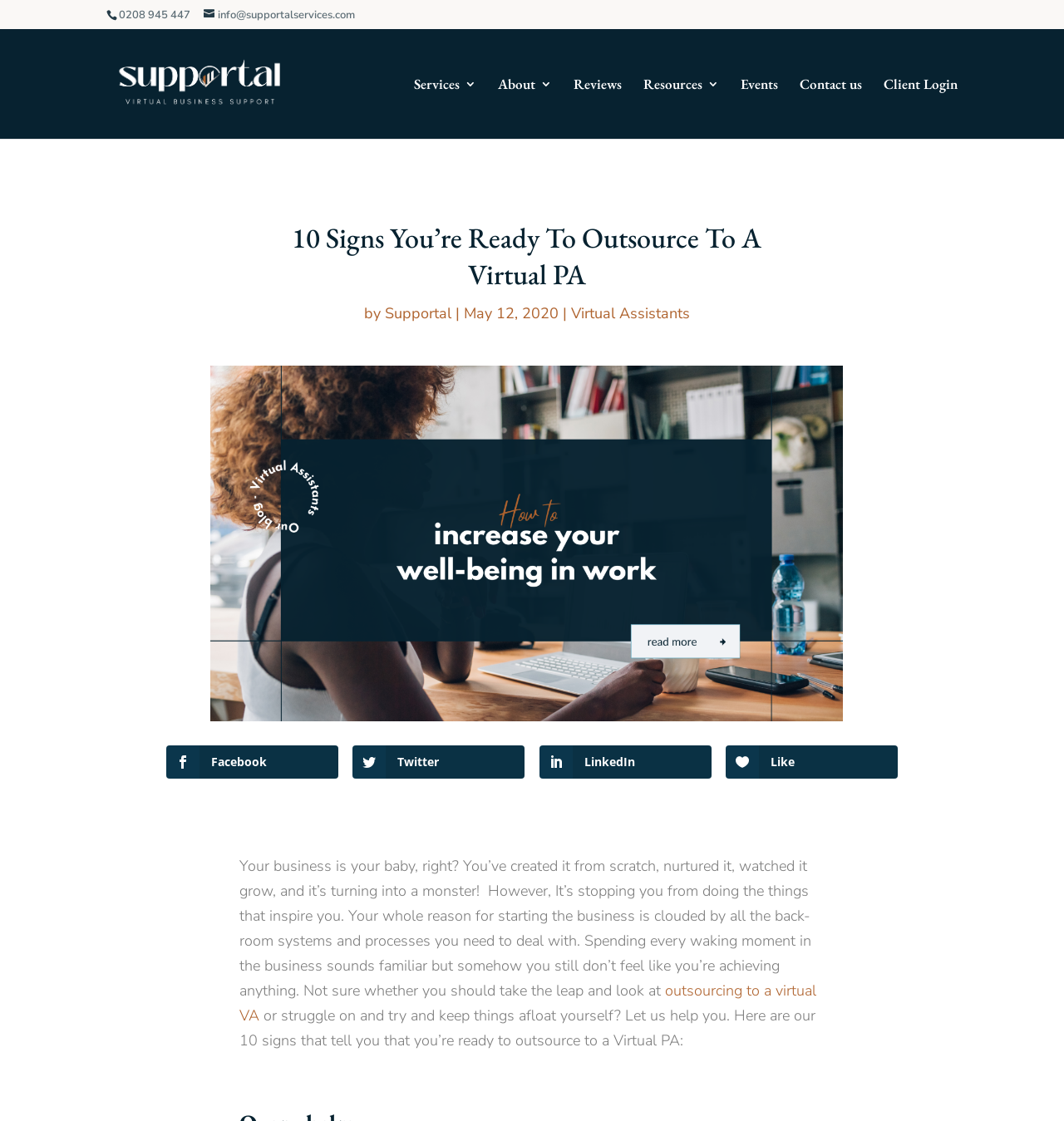Extract the primary header of the webpage and generate its text.

10 Signs You’re Ready To Outsource To A Virtual PA